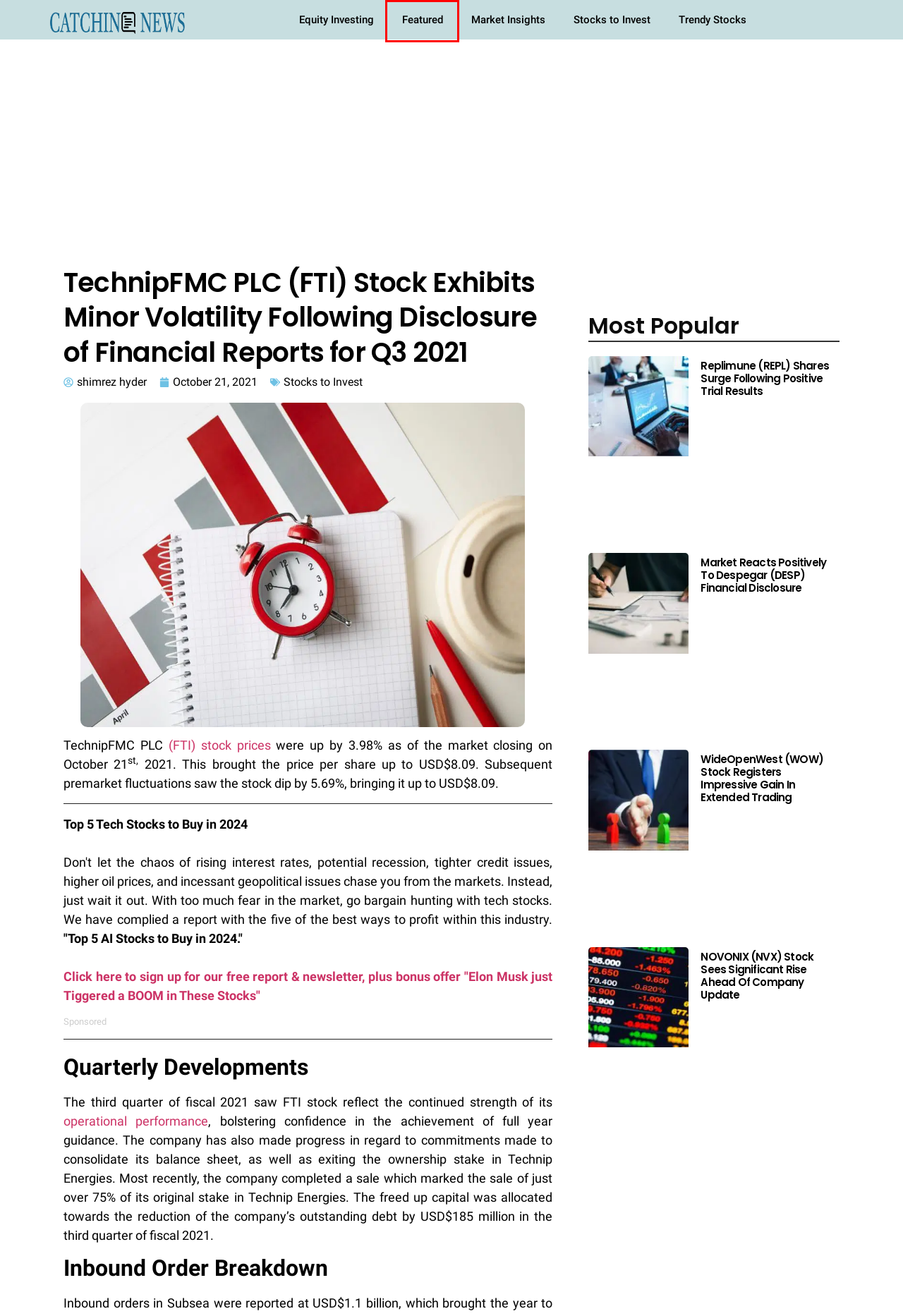You have received a screenshot of a webpage with a red bounding box indicating a UI element. Please determine the most fitting webpage description that matches the new webpage after clicking on the indicated element. The choices are:
A. NOVONIX (NVX) Stock Sees Significant Rise Ahead Of Company Update – Catching News
B. Stocks to Invest – Catching News
C. shimrez hyder – Catching News
D. WideOpenWest (WOW) Stock Registers Impressive Gain In Extended Trading – Catching News
E. Trendy Stocks – Catching News
F. Featured – Catching News
G. Market Reacts Positively To Despegar (DESP) Financial Disclosure – Catching News
H. Market Insights – Catching News

F